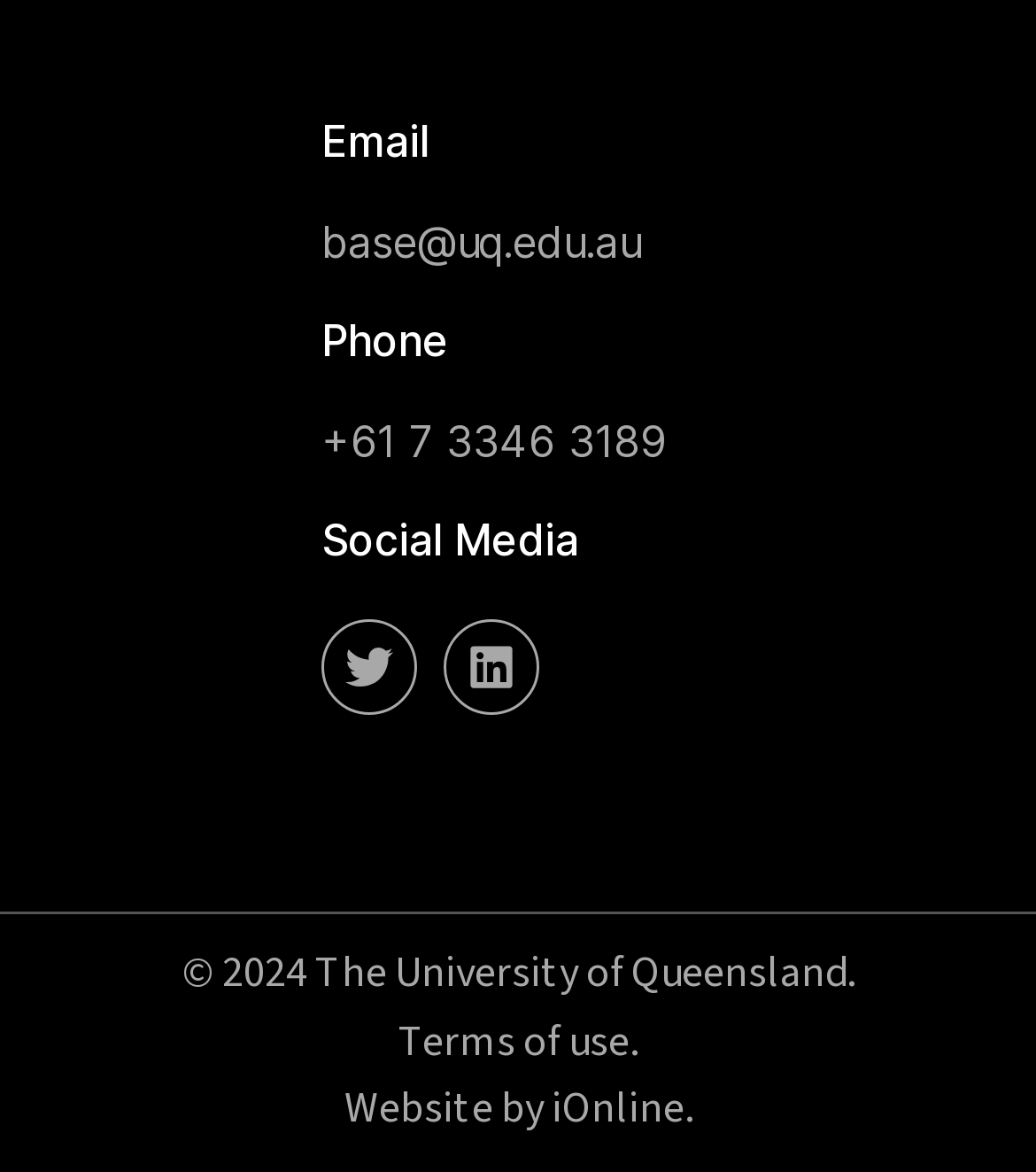What is the copyright year?
Using the details shown in the screenshot, provide a comprehensive answer to the question.

At the bottom of the webpage, there is a copyright notice that states '© 2024 The University of Queensland.', indicating that the copyright year is 2024.